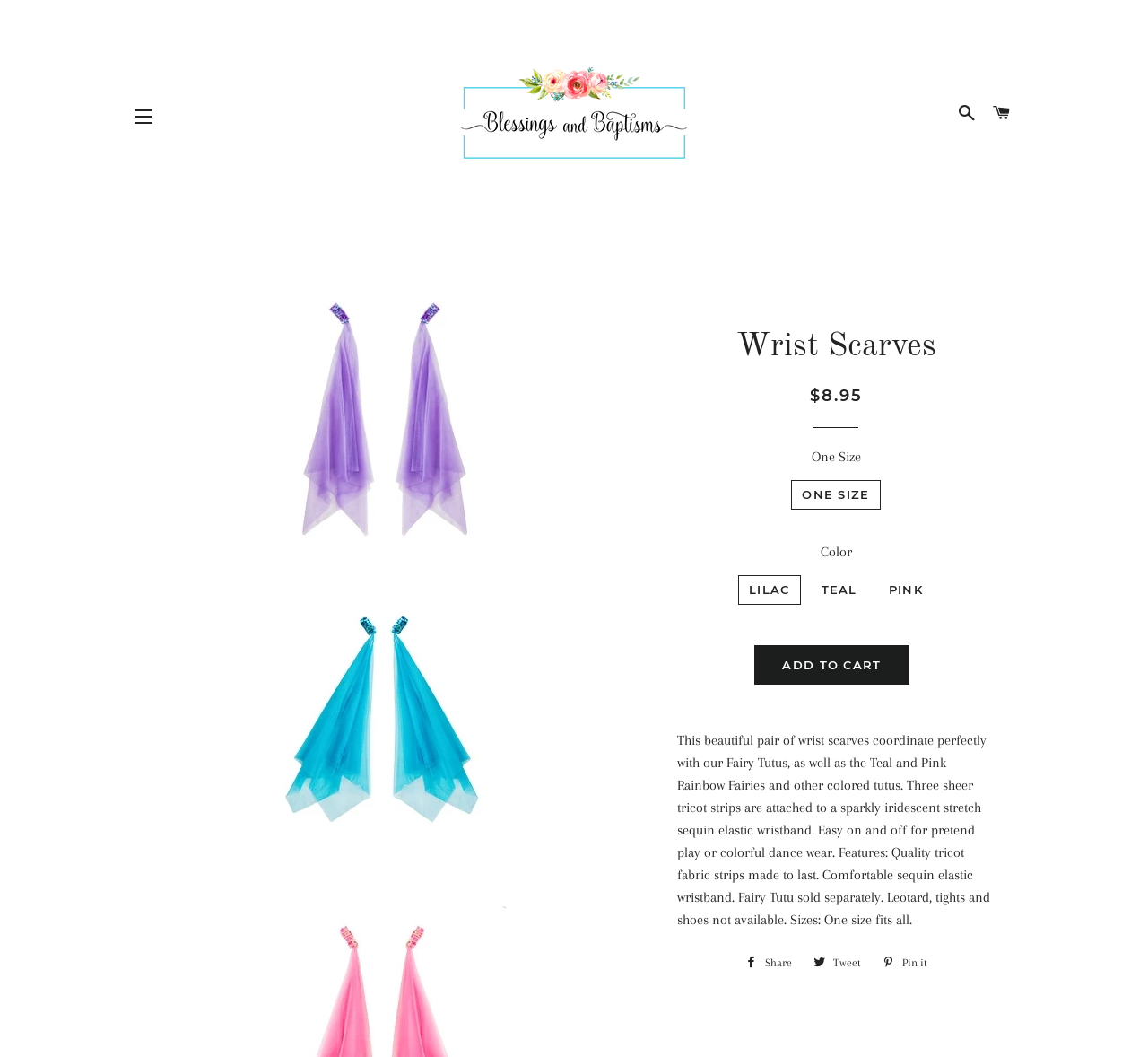What is the color of the wrist scarves?
Please provide an in-depth and detailed response to the question.

The color of the wrist scarves can be inferred from the product description, which mentions a radio button option for 'LILAC' as the selected color.